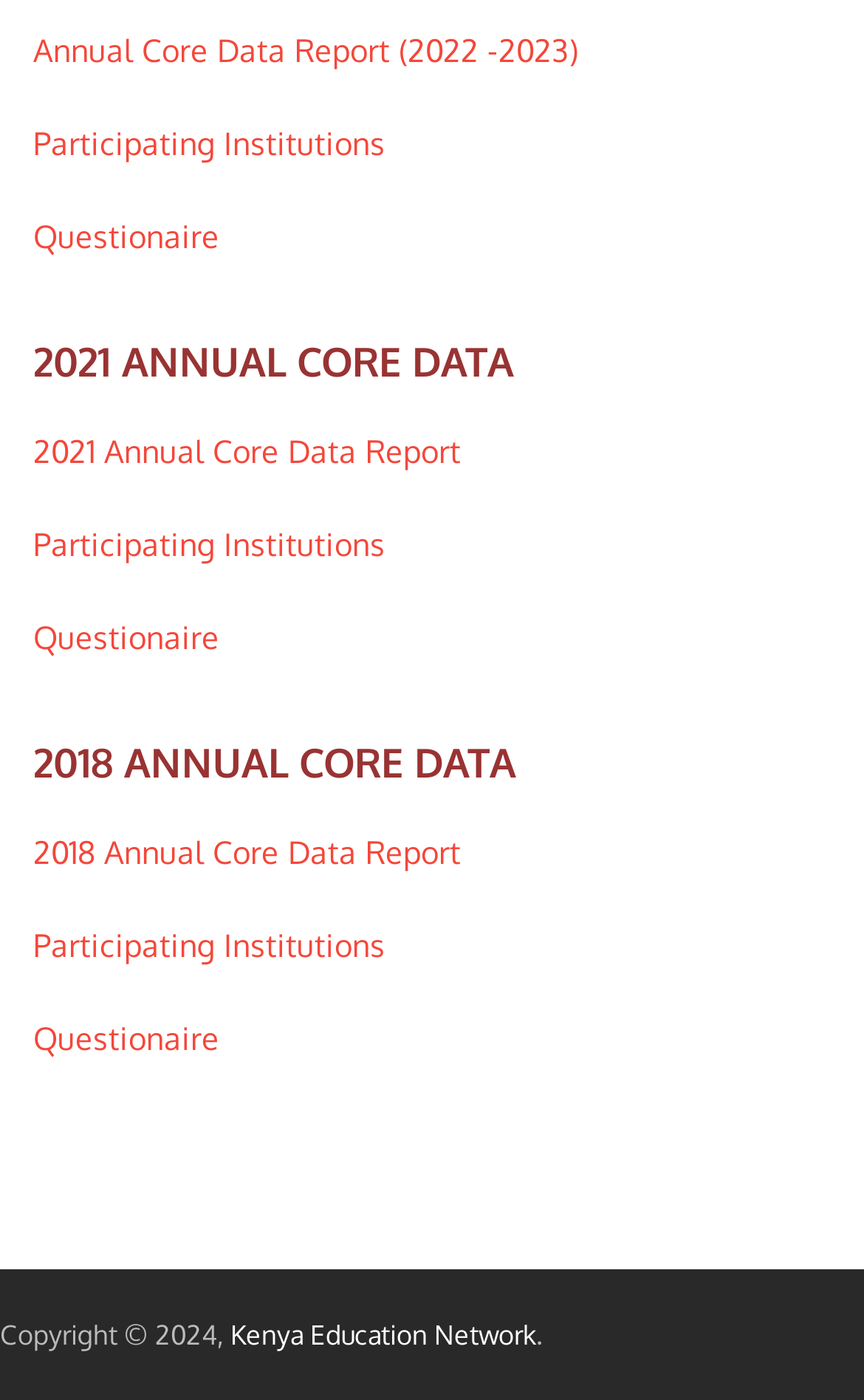Please identify the bounding box coordinates of the clickable area that will fulfill the following instruction: "Open Questionaire". The coordinates should be in the format of four float numbers between 0 and 1, i.e., [left, top, right, bottom].

[0.038, 0.156, 0.254, 0.183]